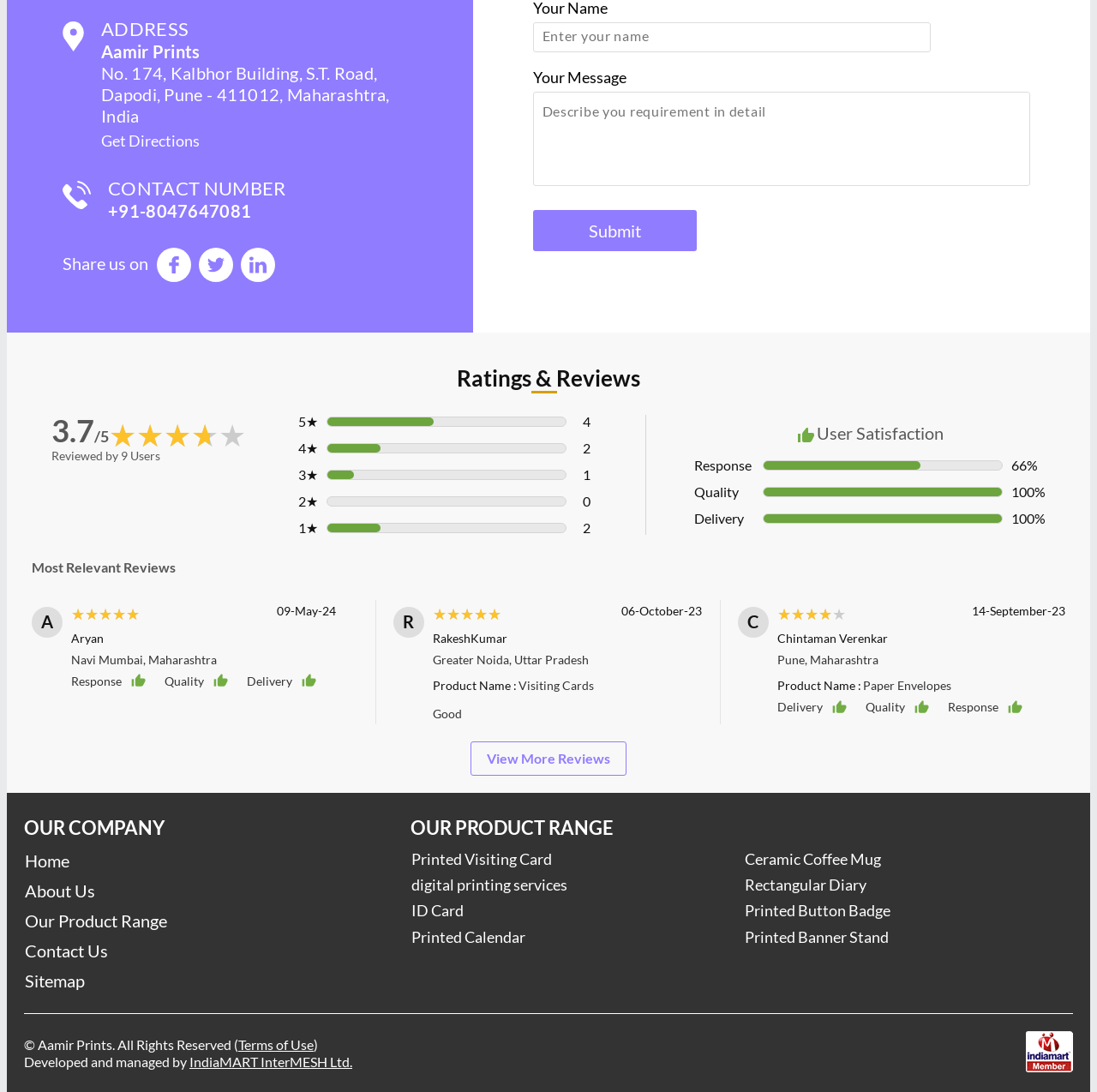What is the rating of the company out of 5?
Offer a detailed and full explanation in response to the question.

I found the rating of the company by looking at the generic element with the content '3.7 out of 5 Votes'.